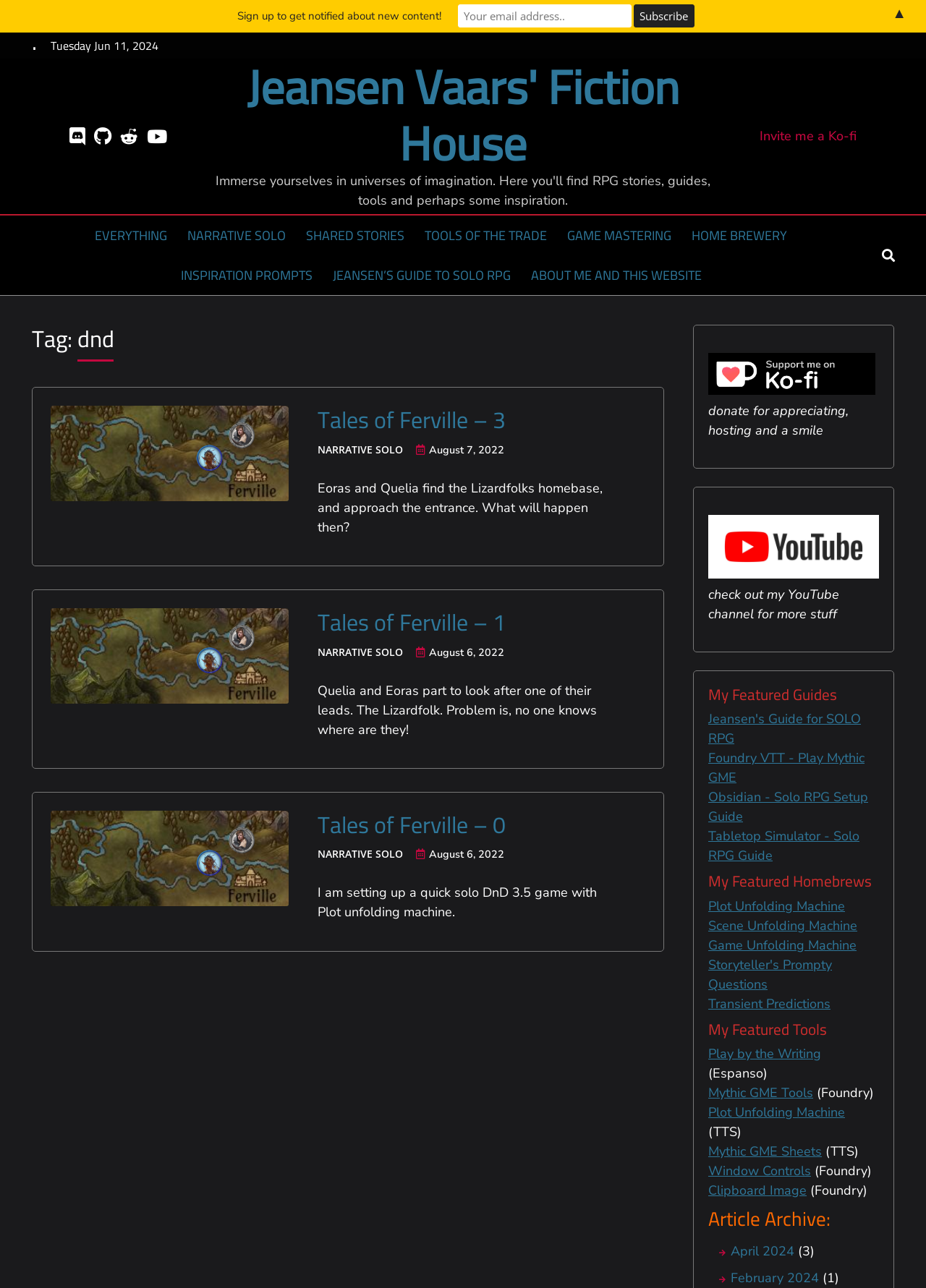Please locate the bounding box coordinates of the element's region that needs to be clicked to follow the instruction: "Read Jeansen's Guide for SOLO RPG". The bounding box coordinates should be provided as four float numbers between 0 and 1, i.e., [left, top, right, bottom].

[0.765, 0.552, 0.93, 0.58]